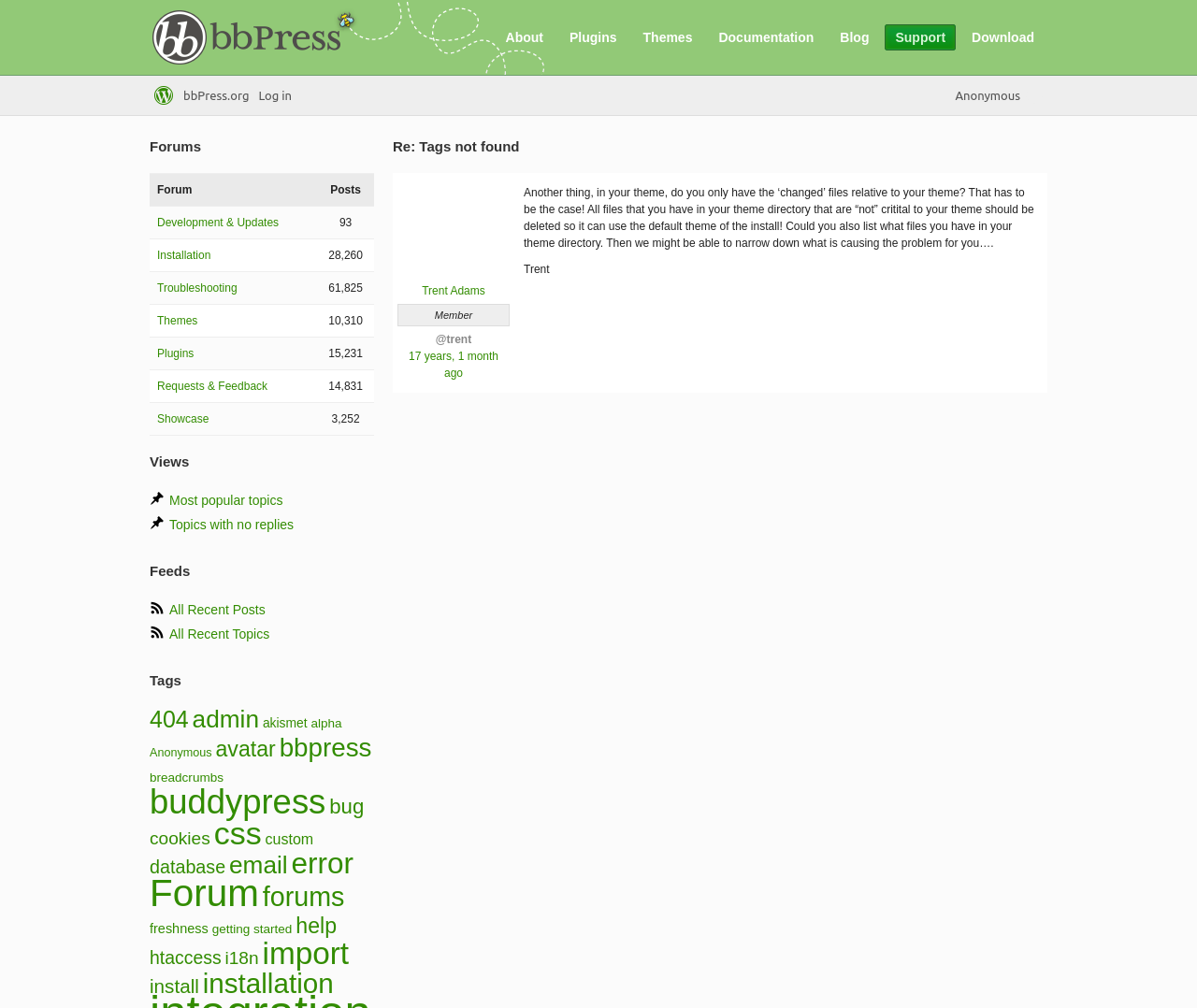What is the name of the person who started the topic?
Using the visual information, answer the question in a single word or phrase.

Trent Adams